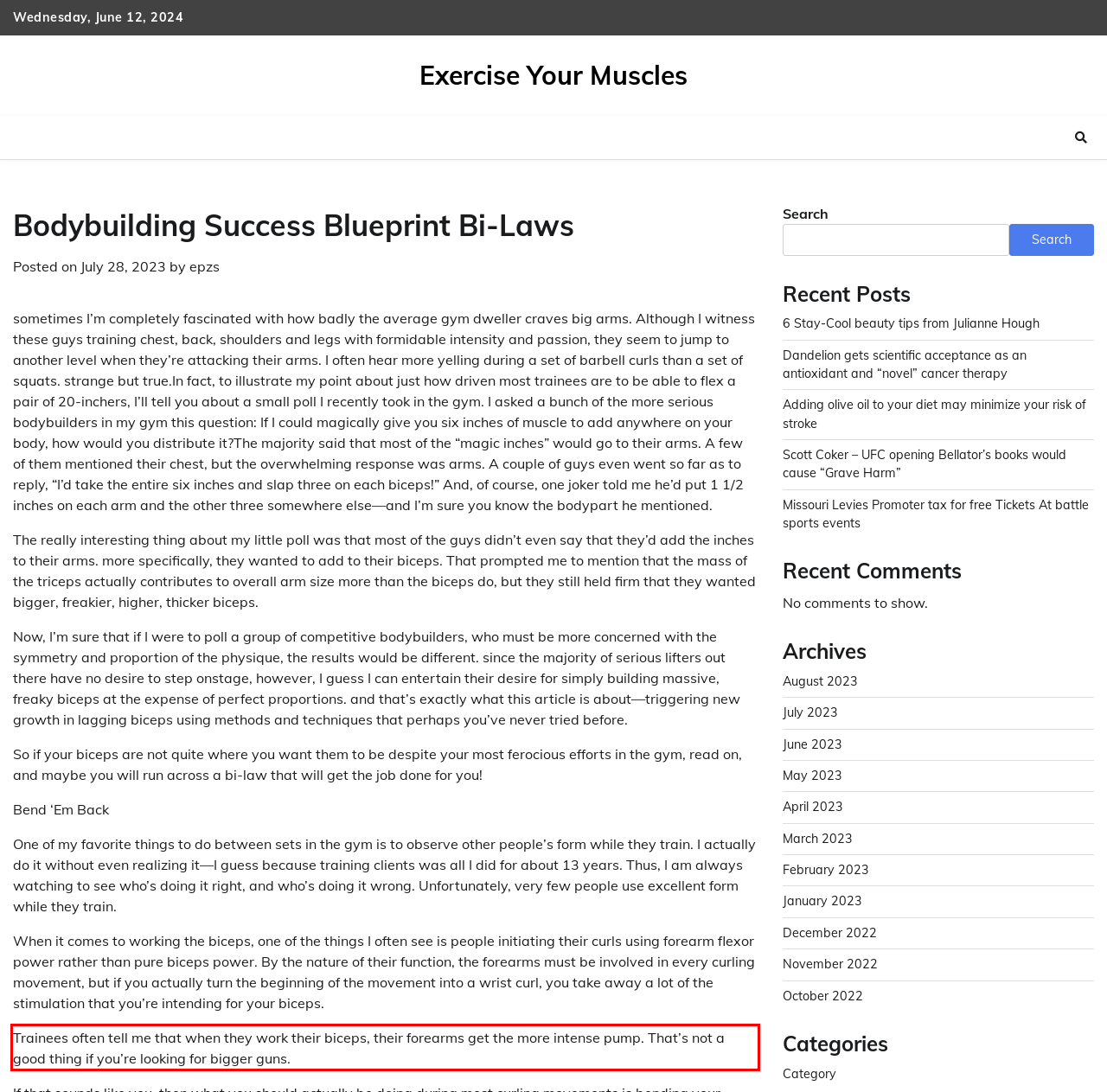Analyze the red bounding box in the provided webpage screenshot and generate the text content contained within.

Trainees often tell me that when they work their biceps, their forearms get the more intense pump. That’s not a good thing if you’re looking for bigger guns.